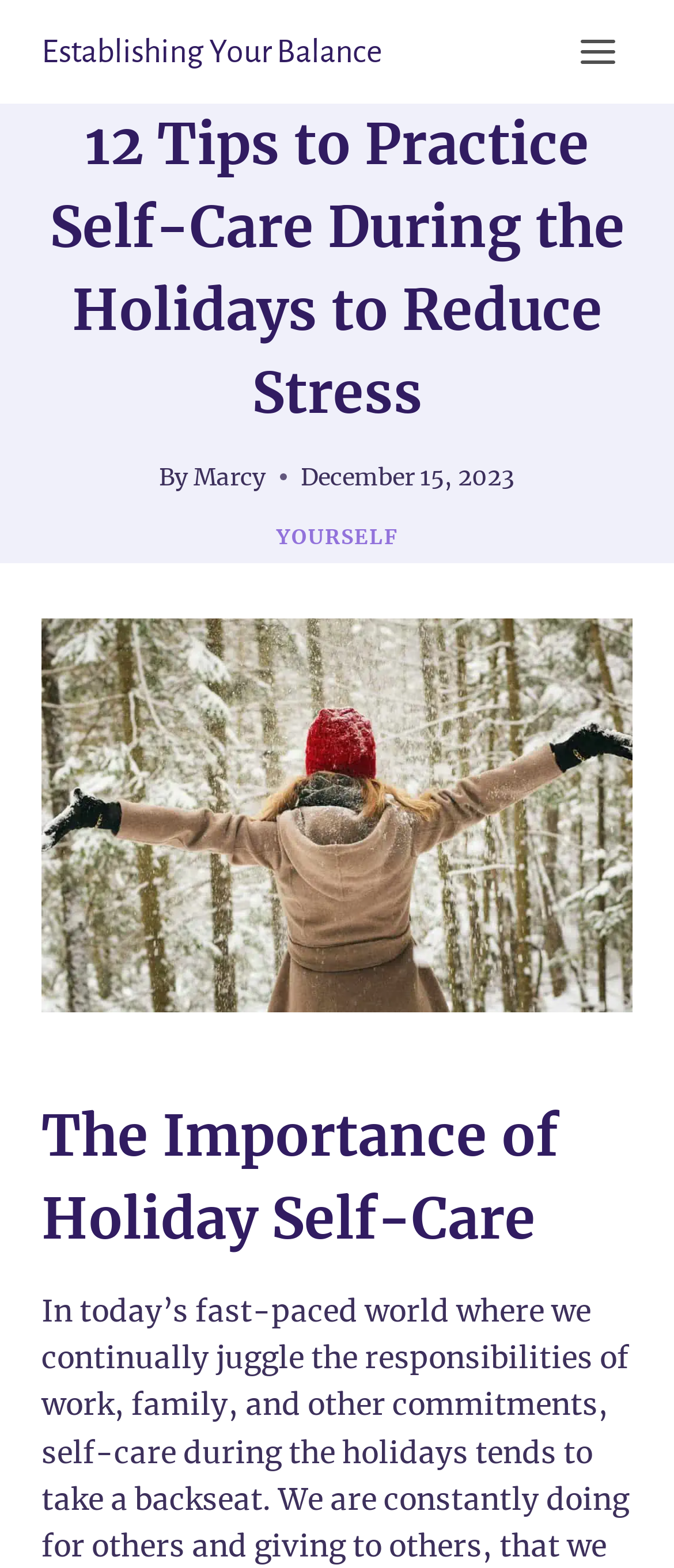What is the purpose of the button at the bottom?
Answer the question with a detailed and thorough explanation.

I found a button element at the bottom of the page, which has a description 'Scroll to top'. This suggests that the purpose of the button is to allow the user to scroll back to the top of the page.